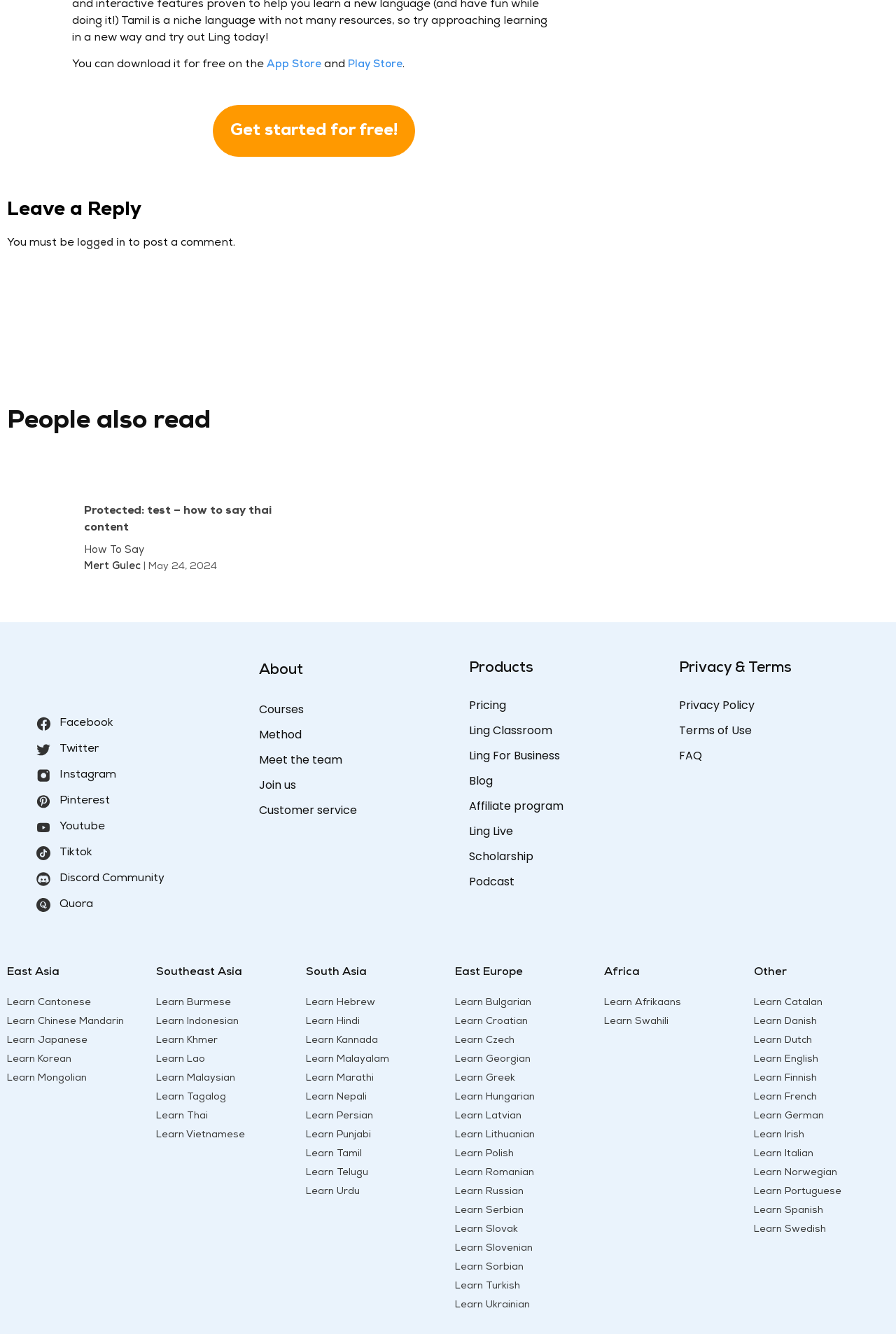Specify the bounding box coordinates of the area to click in order to follow the given instruction: "Get started for free."

[0.237, 0.079, 0.463, 0.117]